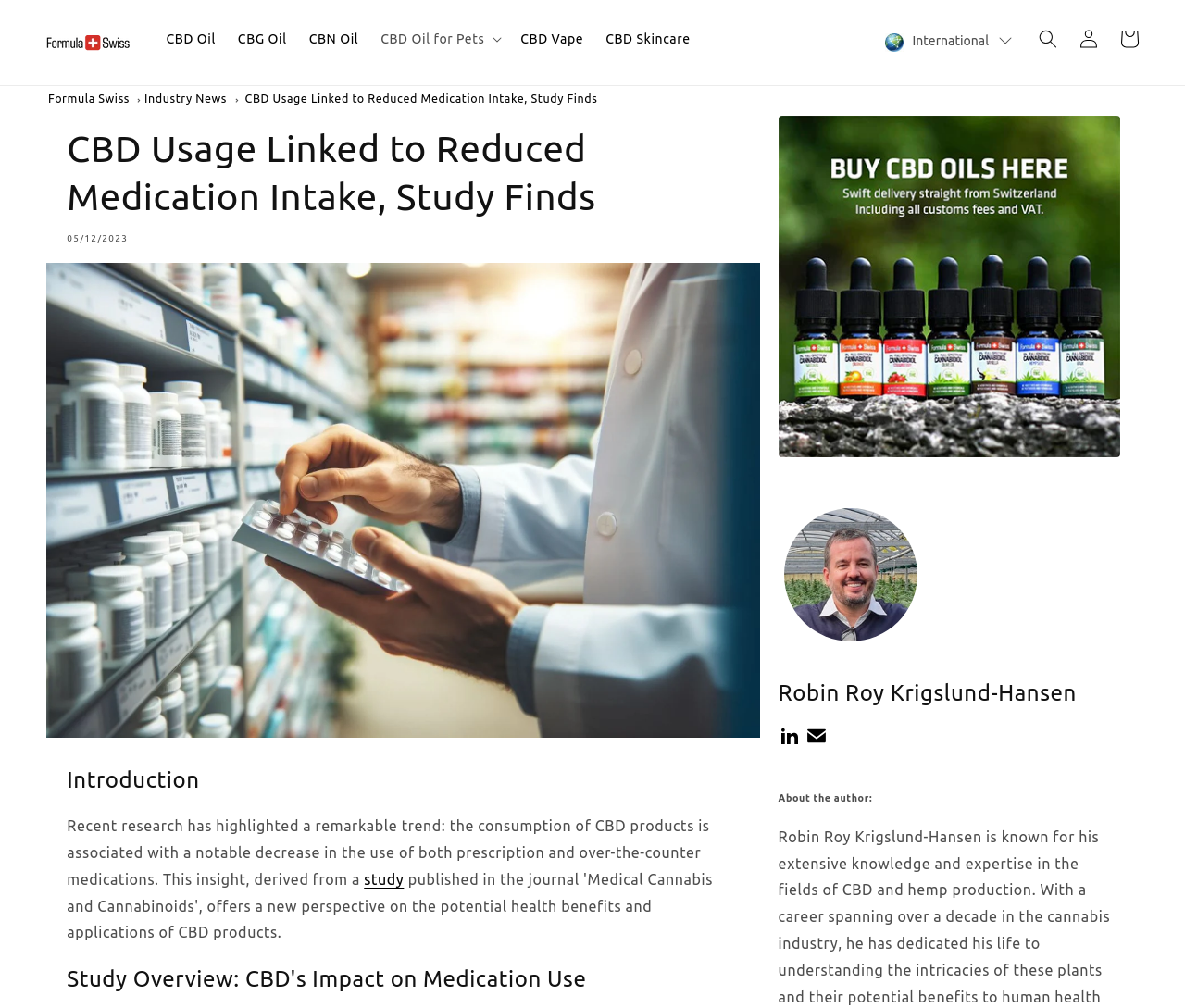Who is the author of the article?
Carefully analyze the image and provide a detailed answer to the question.

I identified the author by looking at the section 'About the author:' and the heading 'Robin Roy Krigslund-Hansen', which suggests that the person is the author of the article.